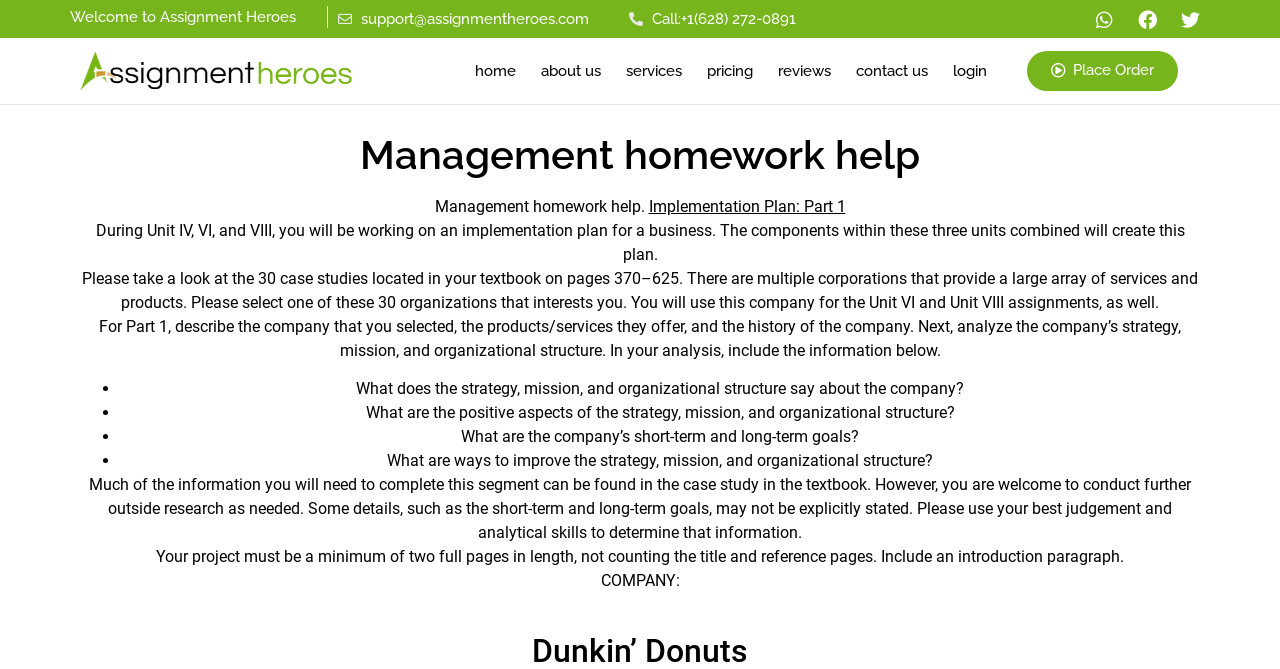Provide a short, one-word or phrase answer to the question below:
What is the company's contact information?

support@assignmentheroes.com, +1(628) 272-0891